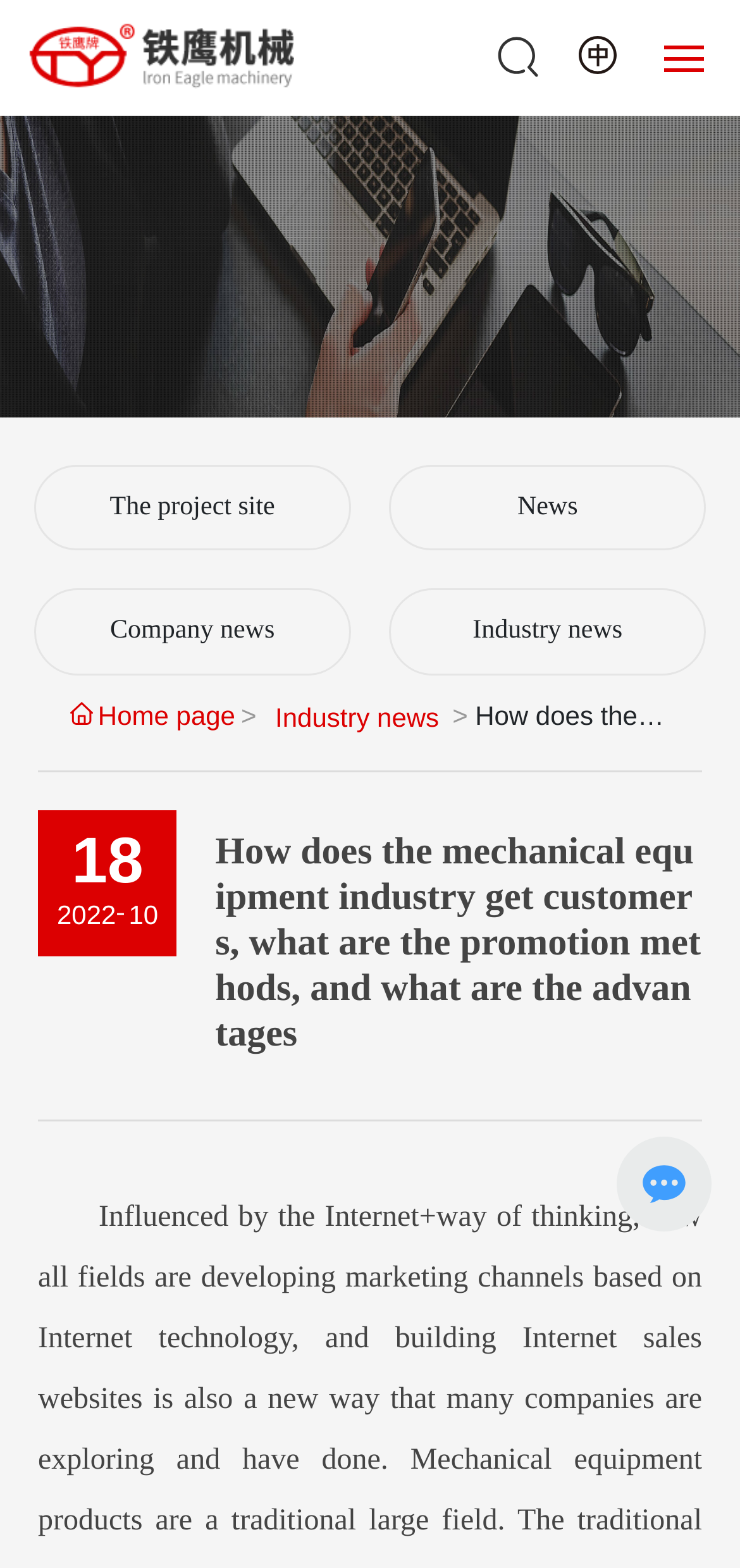What is the date mentioned on the webpage?
Examine the webpage screenshot and provide an in-depth answer to the question.

The date '2022-10-18' can be found on the webpage, which is likely the date of a news article or a publication.